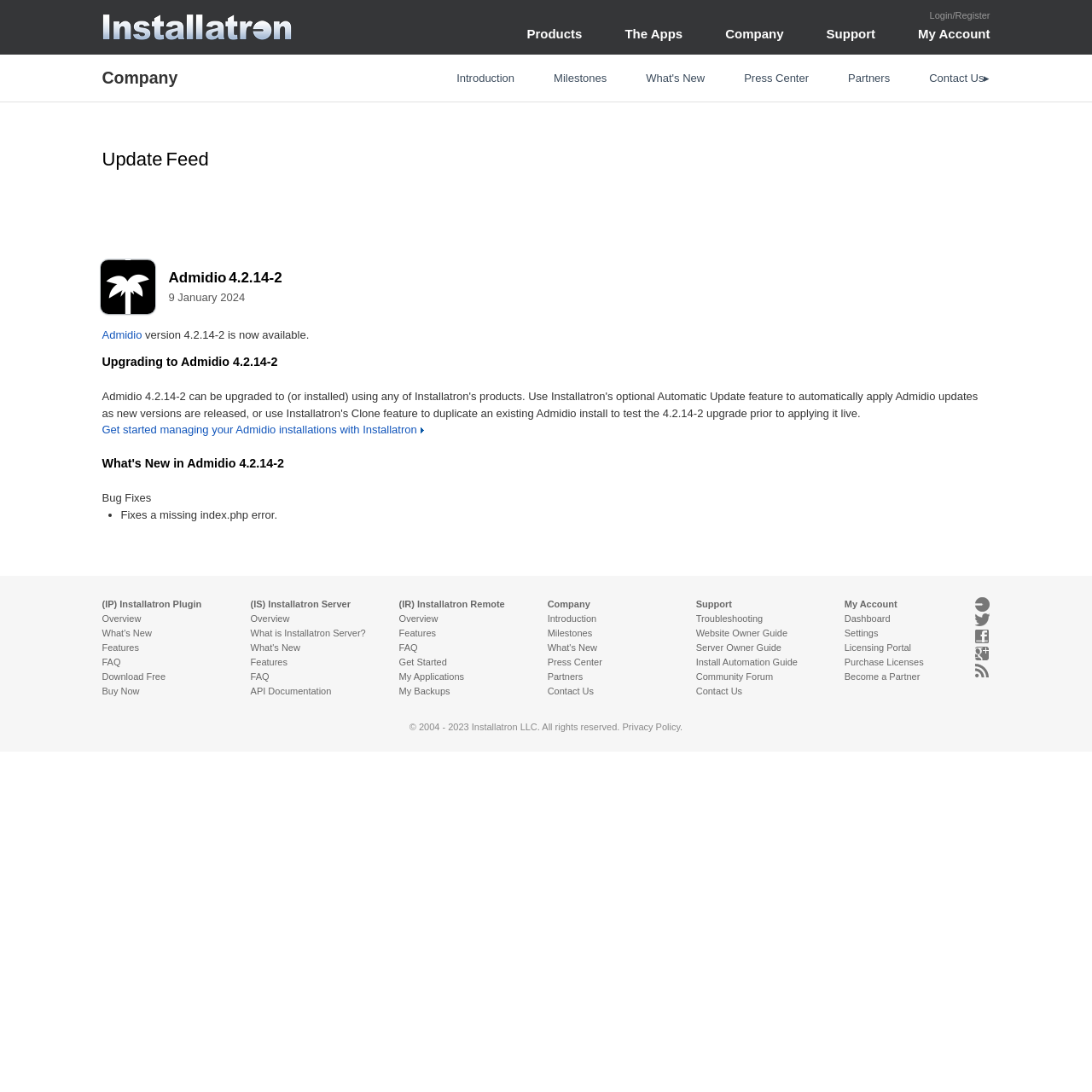Using the format (top-left x, top-left y, bottom-right x, bottom-right y), provide the bounding box coordinates for the described UI element. All values should be floating point numbers between 0 and 1: Become a Partner

[0.773, 0.615, 0.842, 0.624]